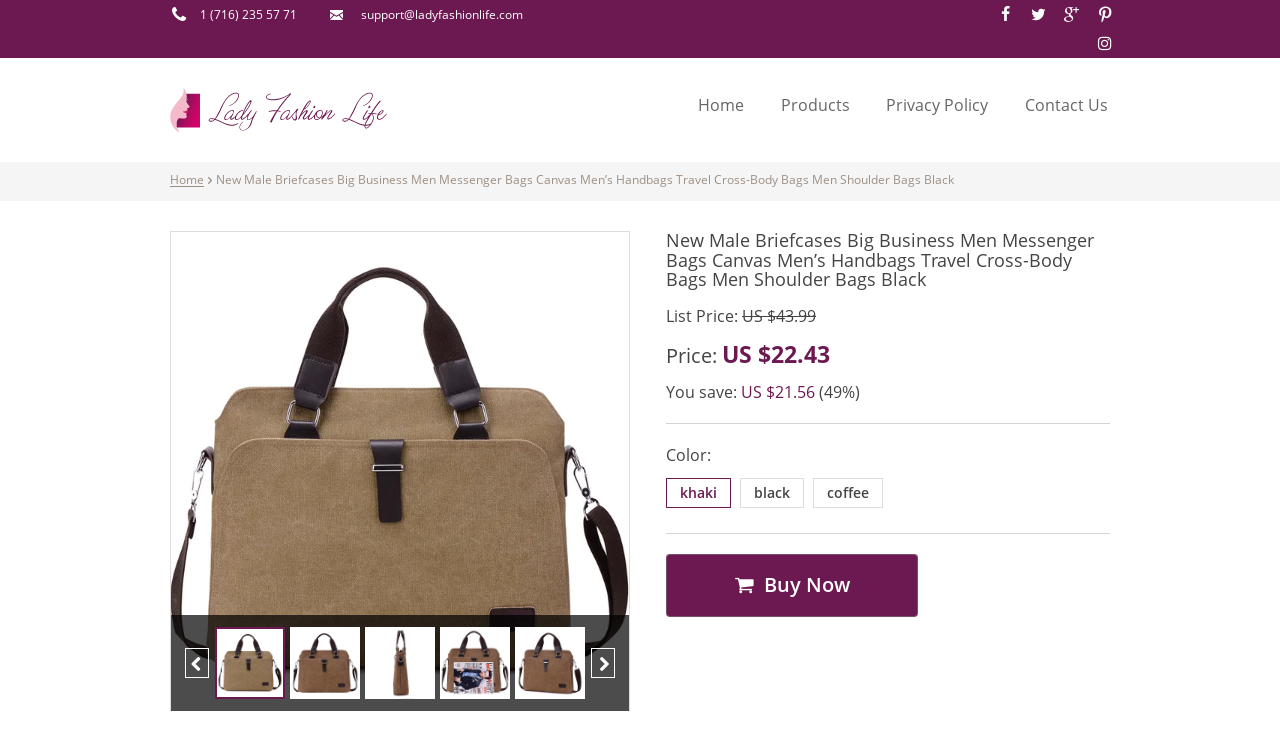Identify the bounding box coordinates for the UI element described as: "alt="Logo"".

[0.133, 0.12, 0.302, 0.181]